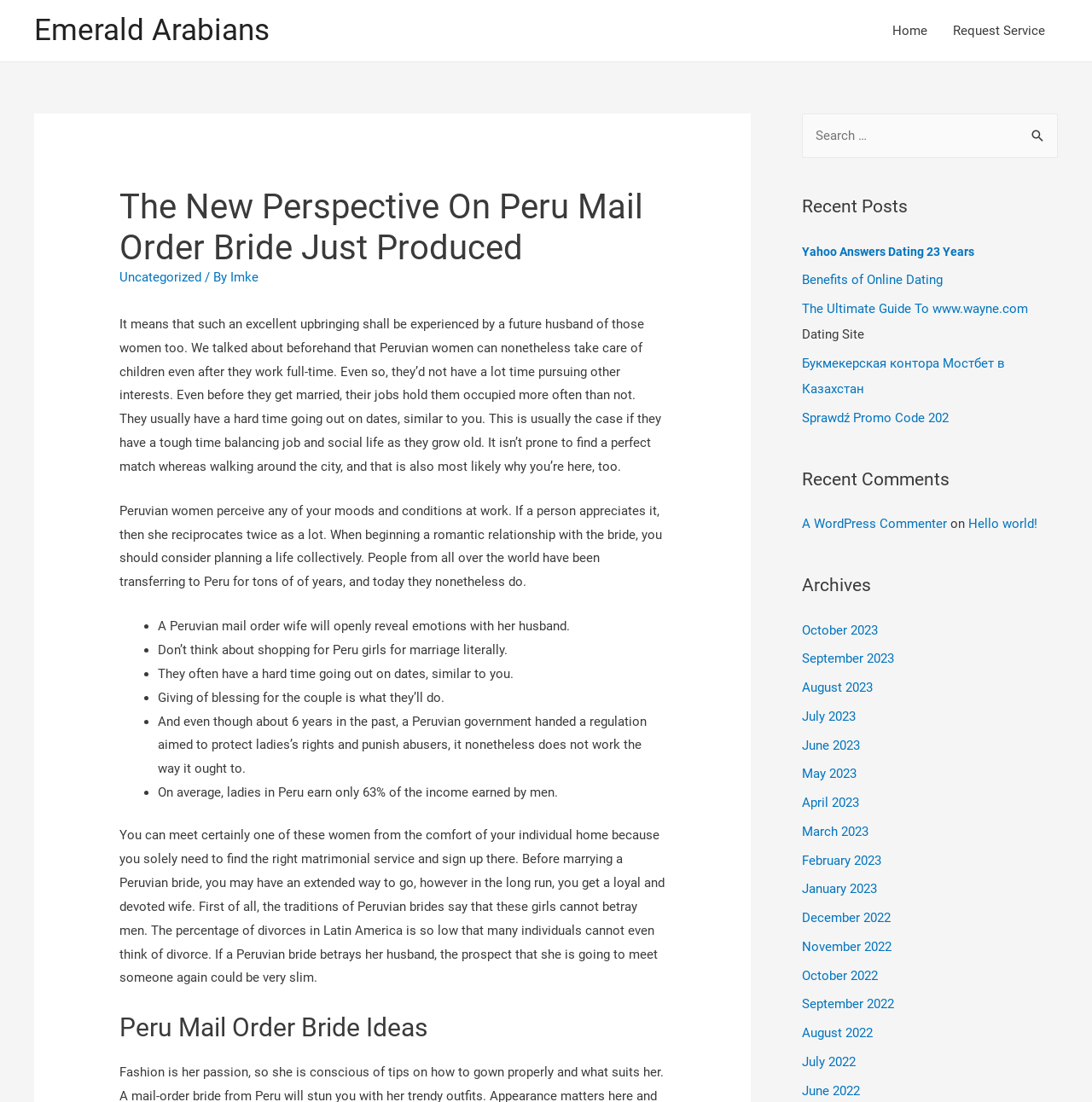Determine the bounding box coordinates of the section I need to click to execute the following instruction: "Click on the 'Request Service' link". Provide the coordinates as four float numbers between 0 and 1, i.e., [left, top, right, bottom].

[0.861, 0.0, 0.969, 0.056]